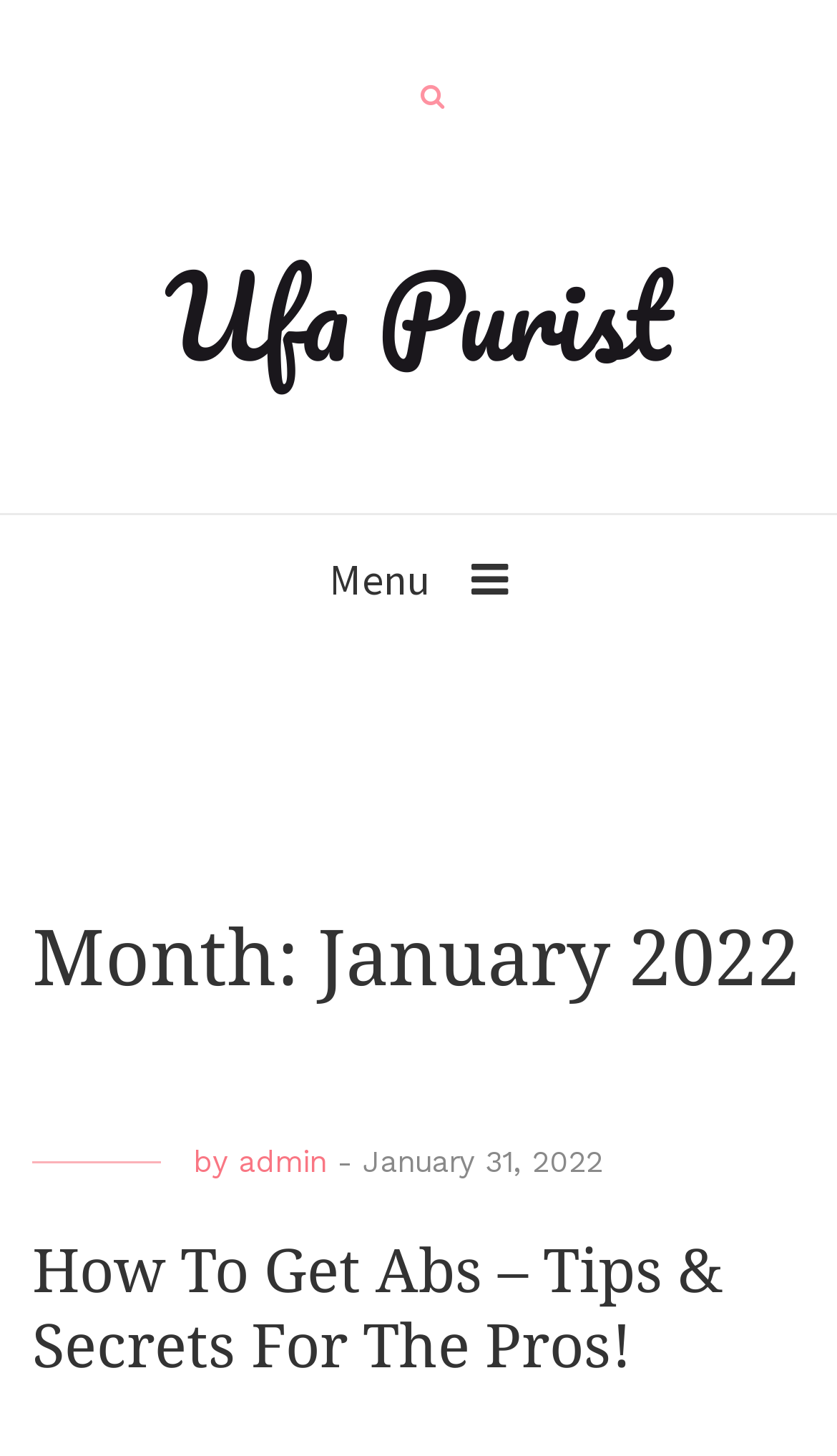Generate a thorough description of the webpage.

The webpage is titled "January 2022 – Ufa Purist" and appears to be a blog or article page. At the top, there is a search bar that spans most of the width of the page. Below the search bar, there is a link to "Ufa Purist" and a menu button labeled "Menu" that is not expanded by default.

The main content of the page is divided into sections. The first section is a heading that indicates the month and year, "Month: January 2022". Below this heading, there is a subheading that includes the text "by admin - January 31, 2022", which suggests that the article was written by "admin" on January 31, 2022.

The main article title, "How To Get Abs – Tips & Secrets For The Pros!", is prominently displayed below the subheading. This title is also a link, suggesting that it may lead to a separate page or section.